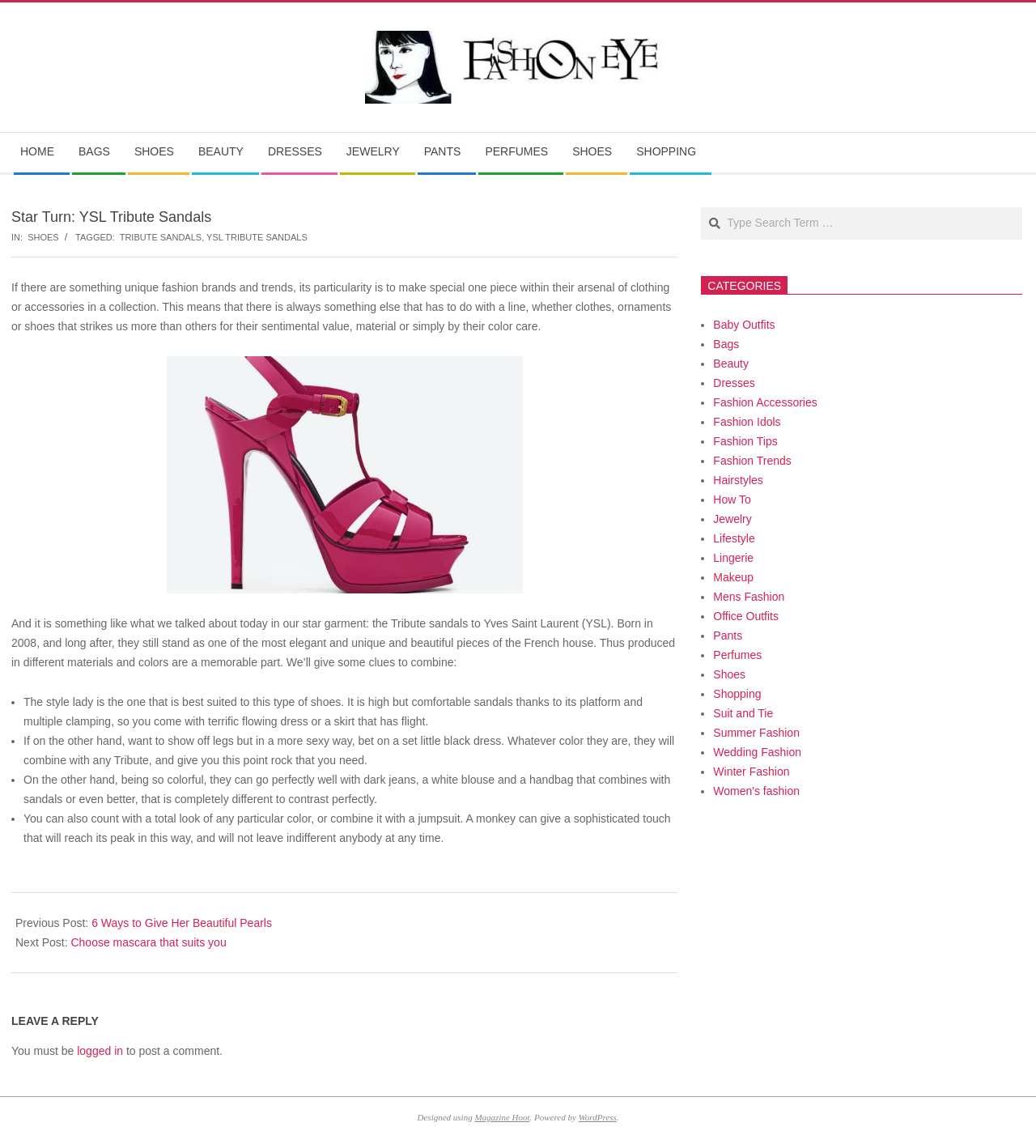What is the brand of the tribute sandals?
Provide a one-word or short-phrase answer based on the image.

YSL